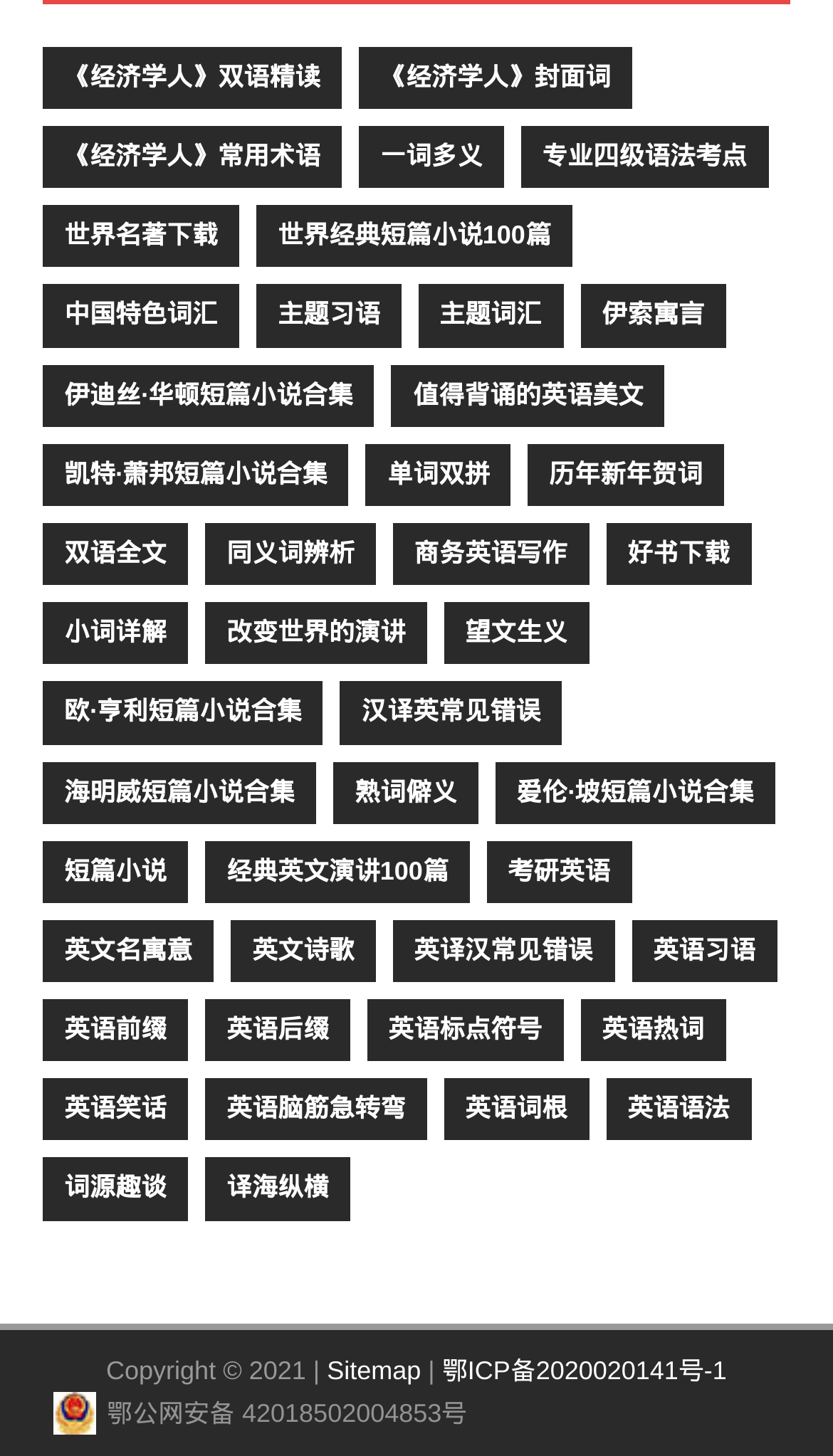Is there a sitemap on this webpage?
Provide an in-depth answer to the question, covering all aspects.

I found a link with the text 'Sitemap' at the bottom of the webpage, which suggests that there is a sitemap available on this webpage.